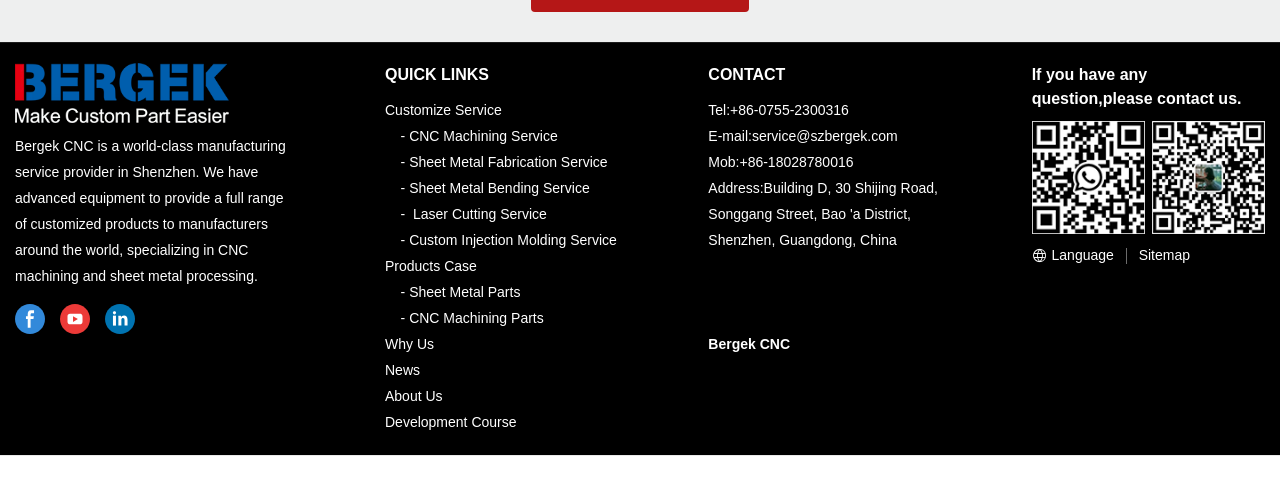Find the bounding box coordinates of the element I should click to carry out the following instruction: "Switch to a different language".

[0.806, 0.496, 0.873, 0.528]